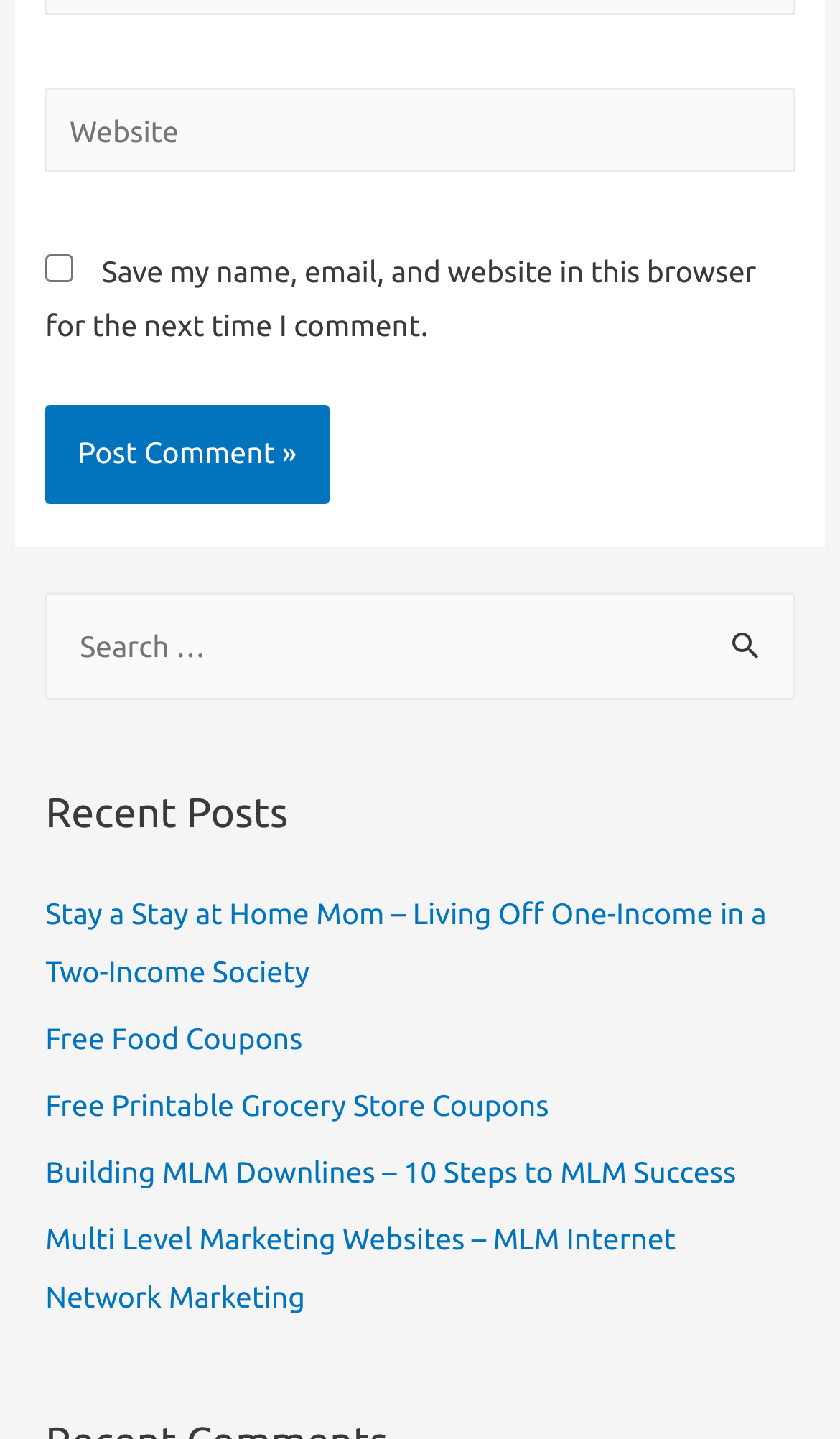What is the purpose of the checkbox?
Using the visual information, reply with a single word or short phrase.

Save comment info